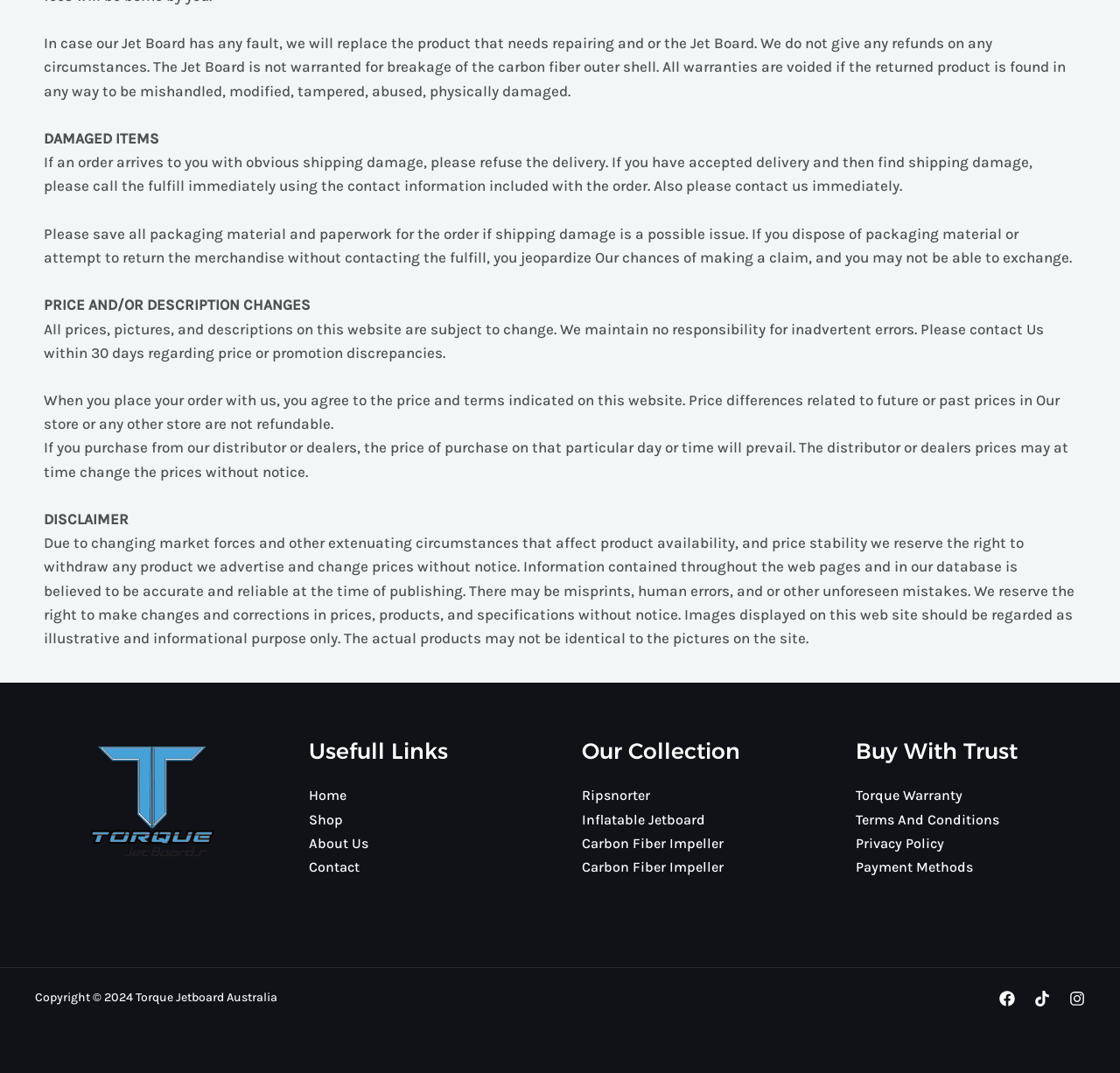Respond to the question below with a single word or phrase:
What is the purpose of the 'Usefull Links' section?

Navigation